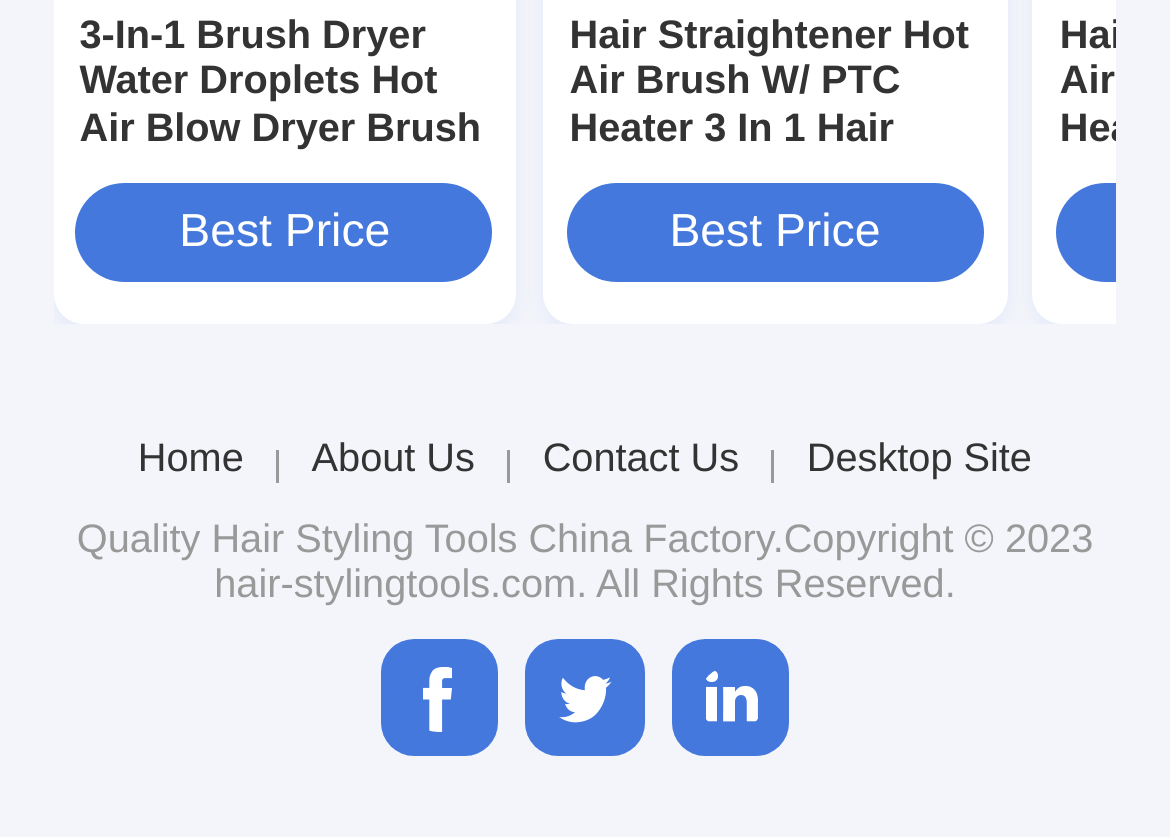What is the theme of the website?
Please answer the question with a detailed response using the information from the screenshot.

I found several elements on the webpage that are related to hair styling, such as 'Hair Styling Tools', '3-In-1 Brush Dryer', and 'Hair Straightener Hot Air Brush'. The website seems to be focused on hair styling products, so the theme of the website is Hair Styling.